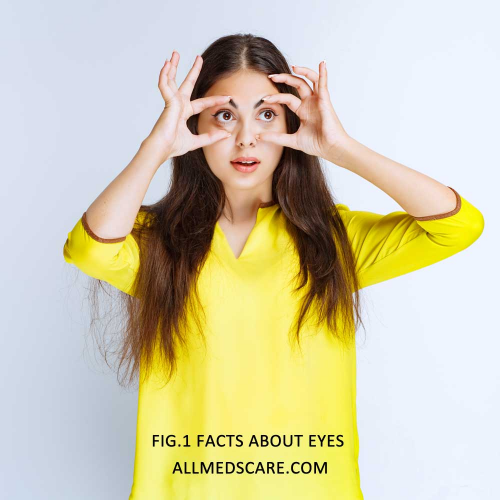What is the background color of the image?
Offer a detailed and full explanation in response to the question.

The caption describes the background as a soft gray, which emphasizes the woman's lively posture and engaging facial expression.